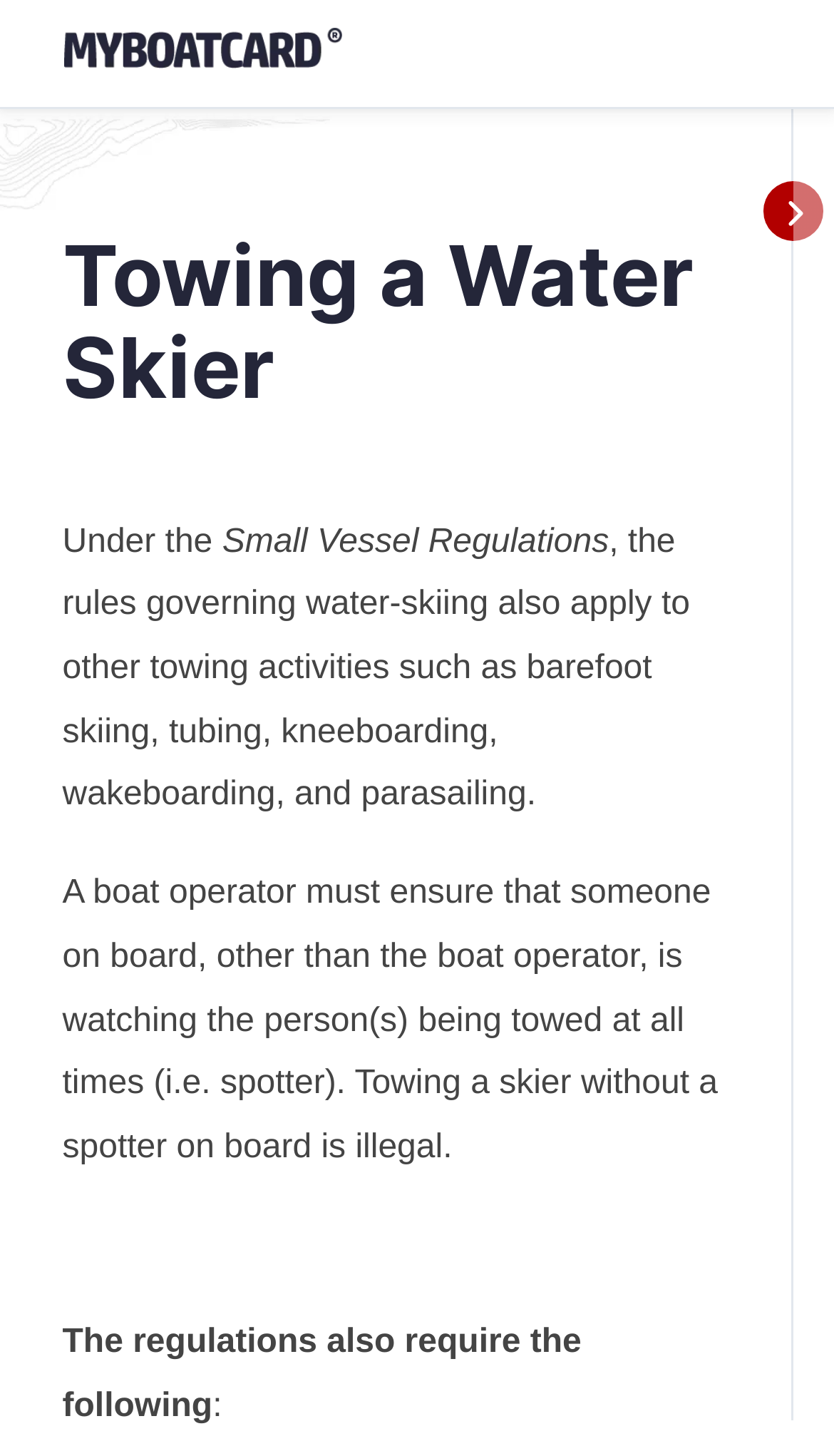What is required by the regulations when towing?
Using the visual information from the image, give a one-word or short-phrase answer.

A spotter and more